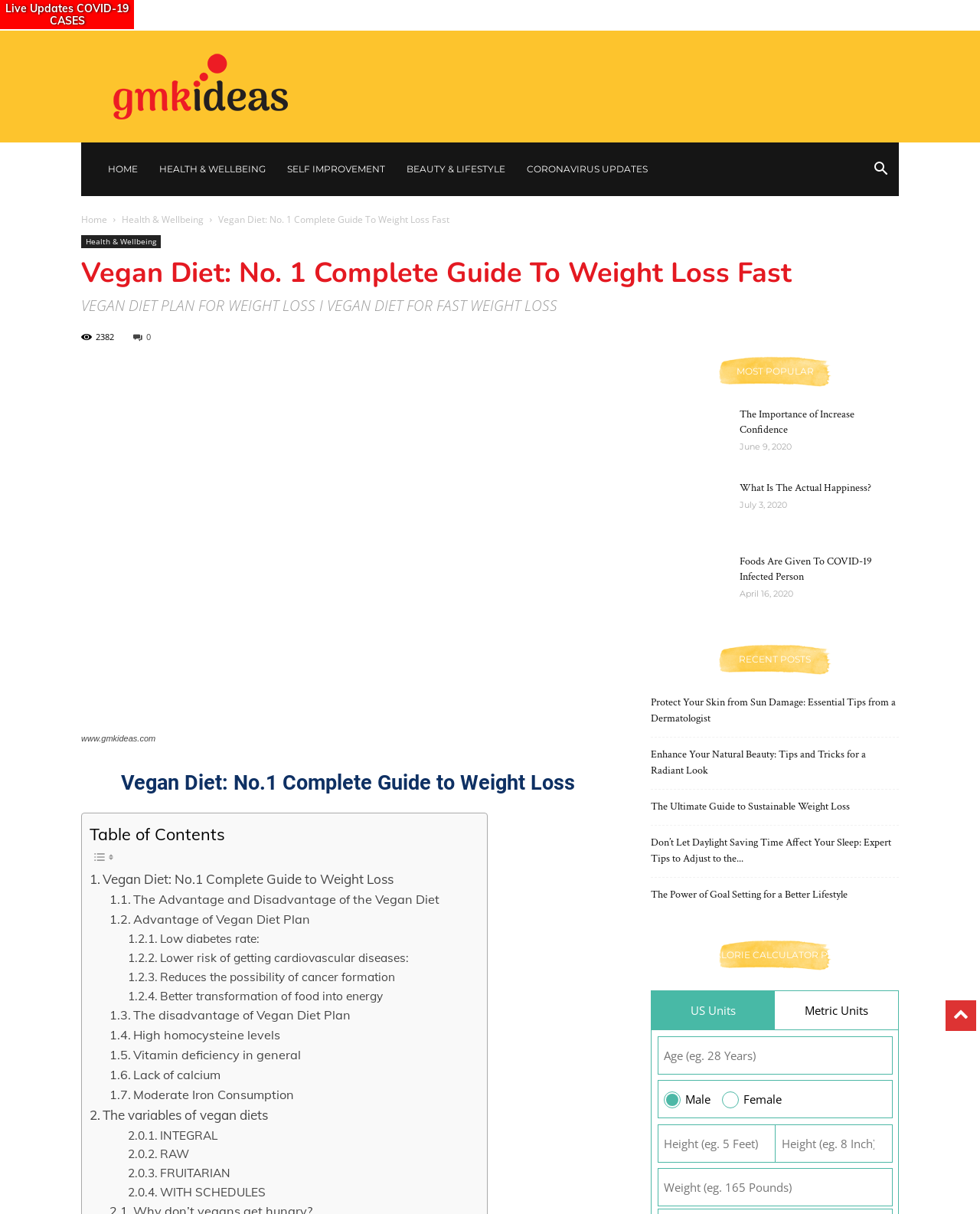How many links are there in the 'HEALTH & WELLBEING' section?
Using the visual information, answer the question in a single word or phrase.

2